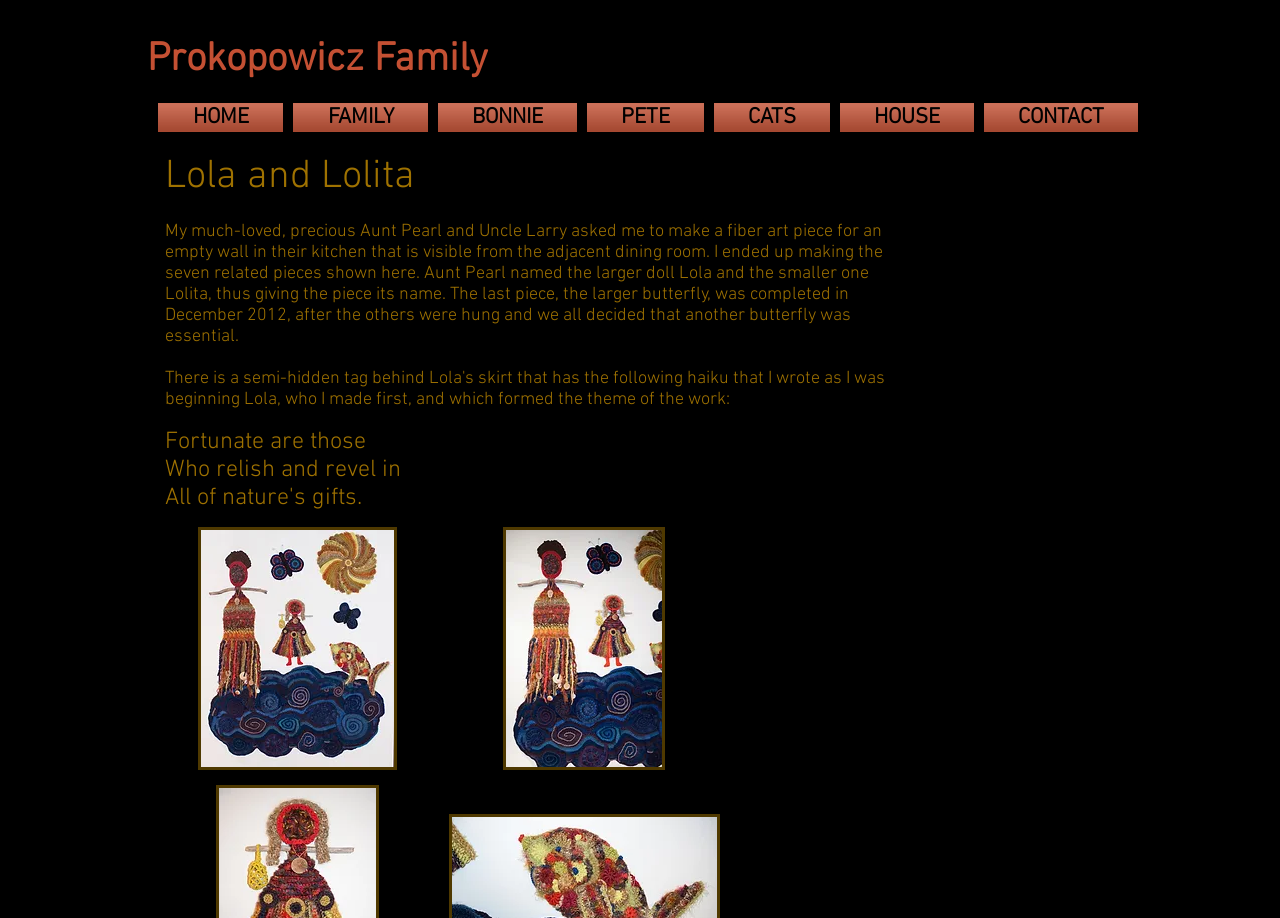Illustrate the webpage's structure and main components comprehensively.

This webpage is about the Prokopowicz family, specifically showcasing a fiber art piece created by a family member. At the top, there is a heading that reads "Prokopowicz Family" with a link to the same name. Below this heading, there is a navigation menu labeled "Site" with six links: "HOME", "FAMILY", "BONNIE", "PETE", "CATS", and "CONTACT". These links are aligned horizontally and take up about two-thirds of the page width.

Below the navigation menu, there is a section with a title "Lola and Lolita" followed by a brief description of the art piece. The description explains that the piece was created for the family's kitchen and consists of seven related pieces, including two dolls named Lola and Lolita. The text also mentions that the last piece, a larger butterfly, was completed in December 2012.

Further down, there are two short phrases "Fortunate are those" and "Who relish and revel in" which appear to be quotes or poems. Below these phrases, there are two buttons with no text, but they have pop-up menus associated with them.

Overall, the webpage has a simple layout with a focus on showcasing the fiber art piece and providing some context about its creation.